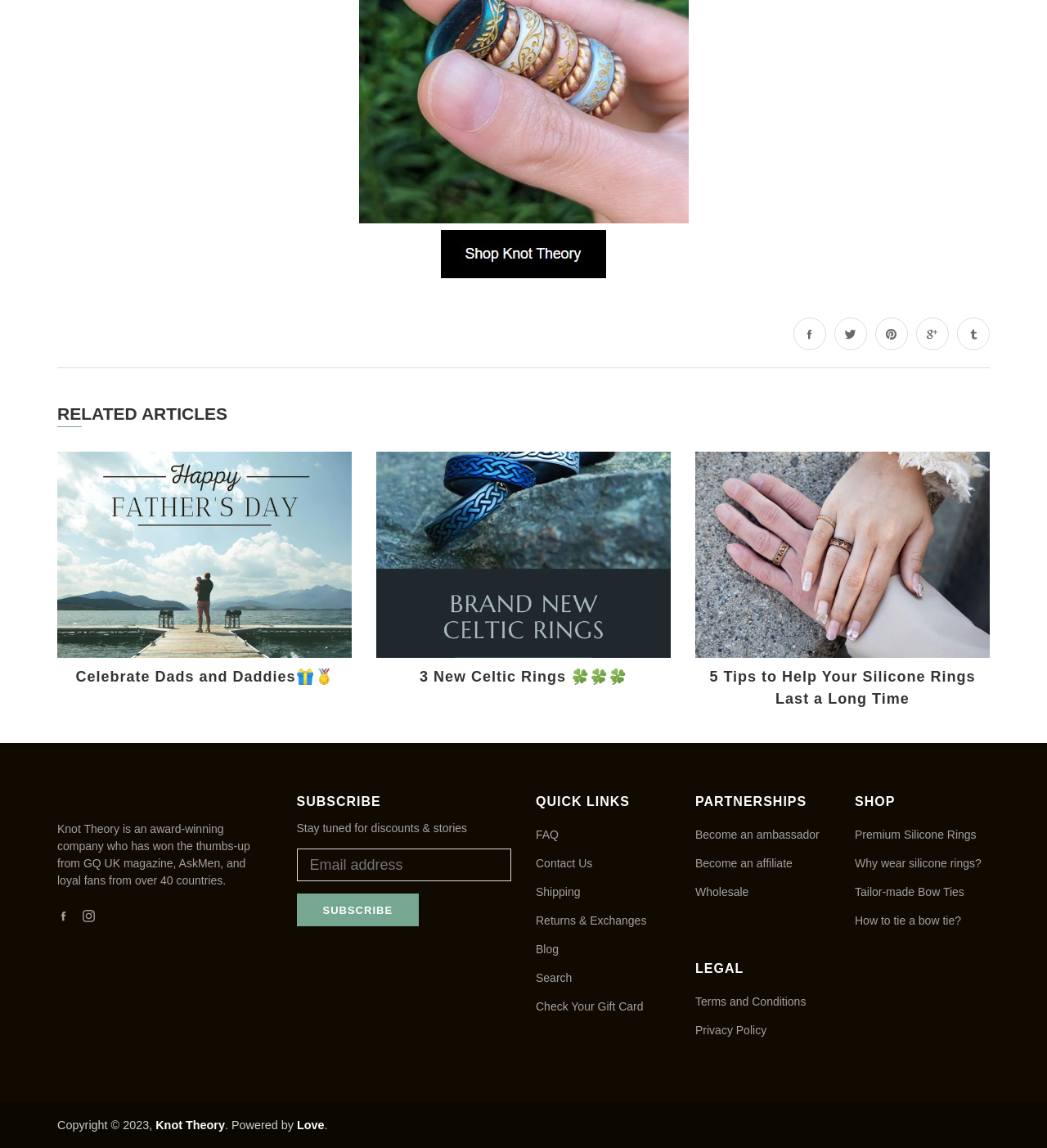What is the copyright year?
Based on the image, answer the question with a single word or brief phrase.

2023